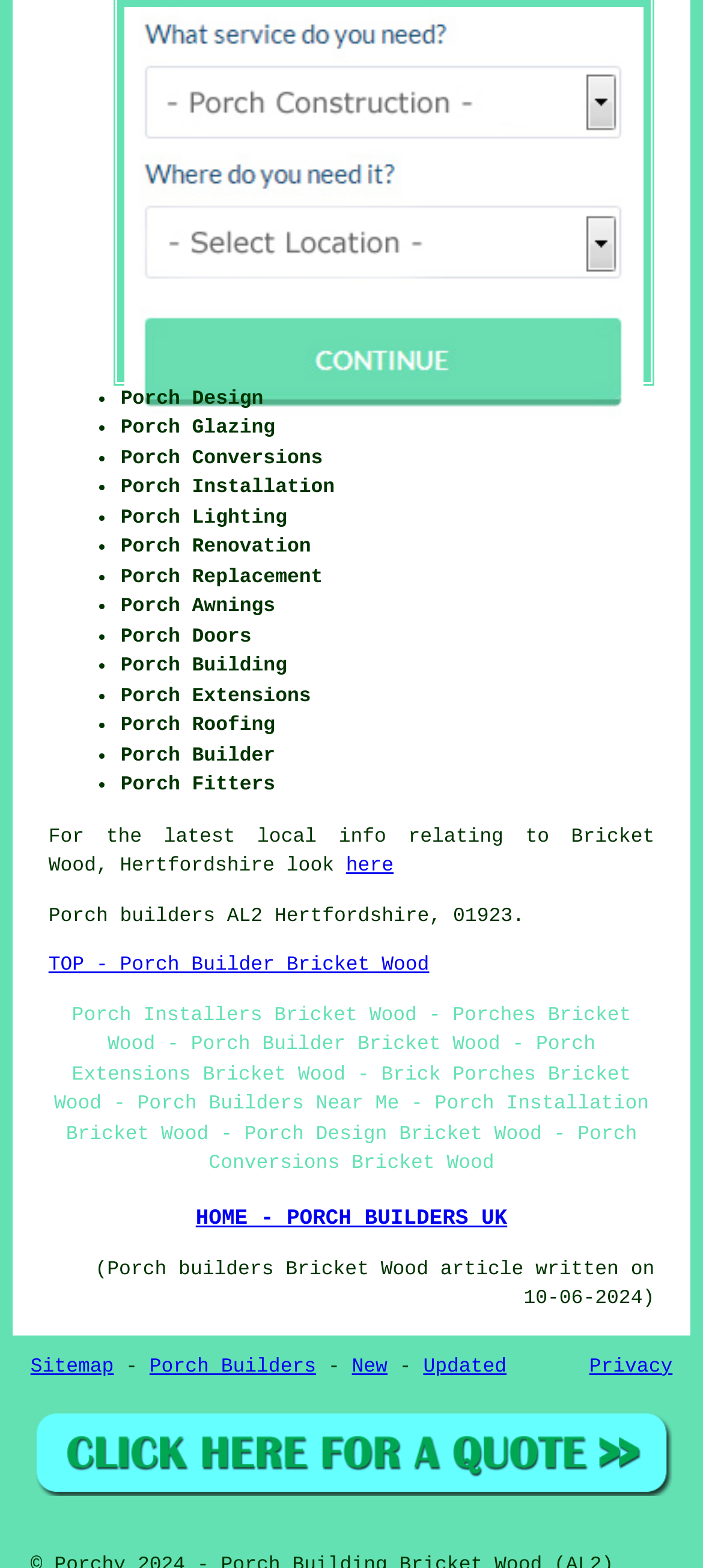Locate the bounding box coordinates of the item that should be clicked to fulfill the instruction: "Click on 'here'".

[0.492, 0.546, 0.56, 0.56]